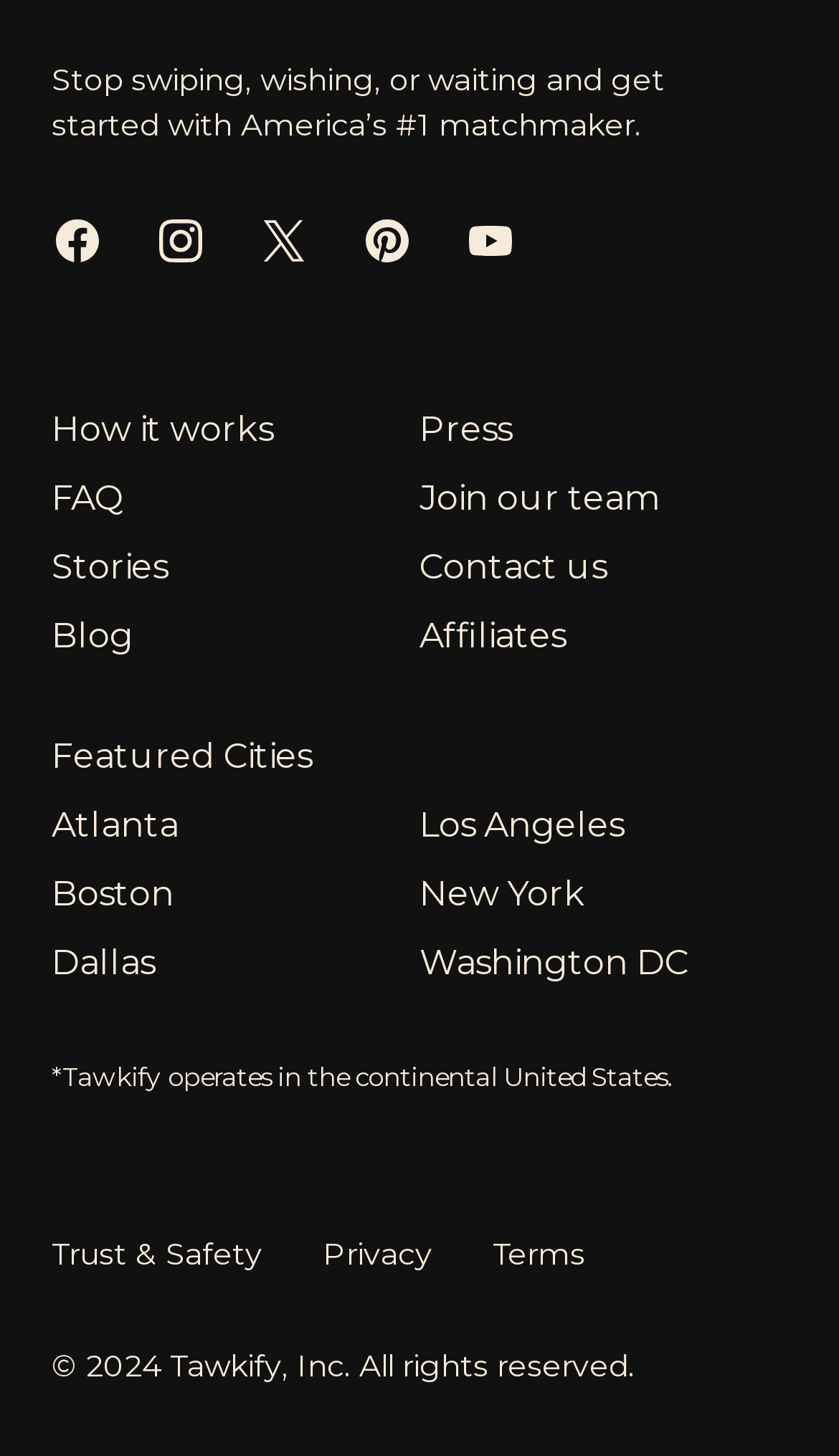Determine the bounding box coordinates for the area that needs to be clicked to fulfill this task: "Visit Facebook page". The coordinates must be given as four float numbers between 0 and 1, i.e., [left, top, right, bottom].

[0.062, 0.147, 0.123, 0.183]